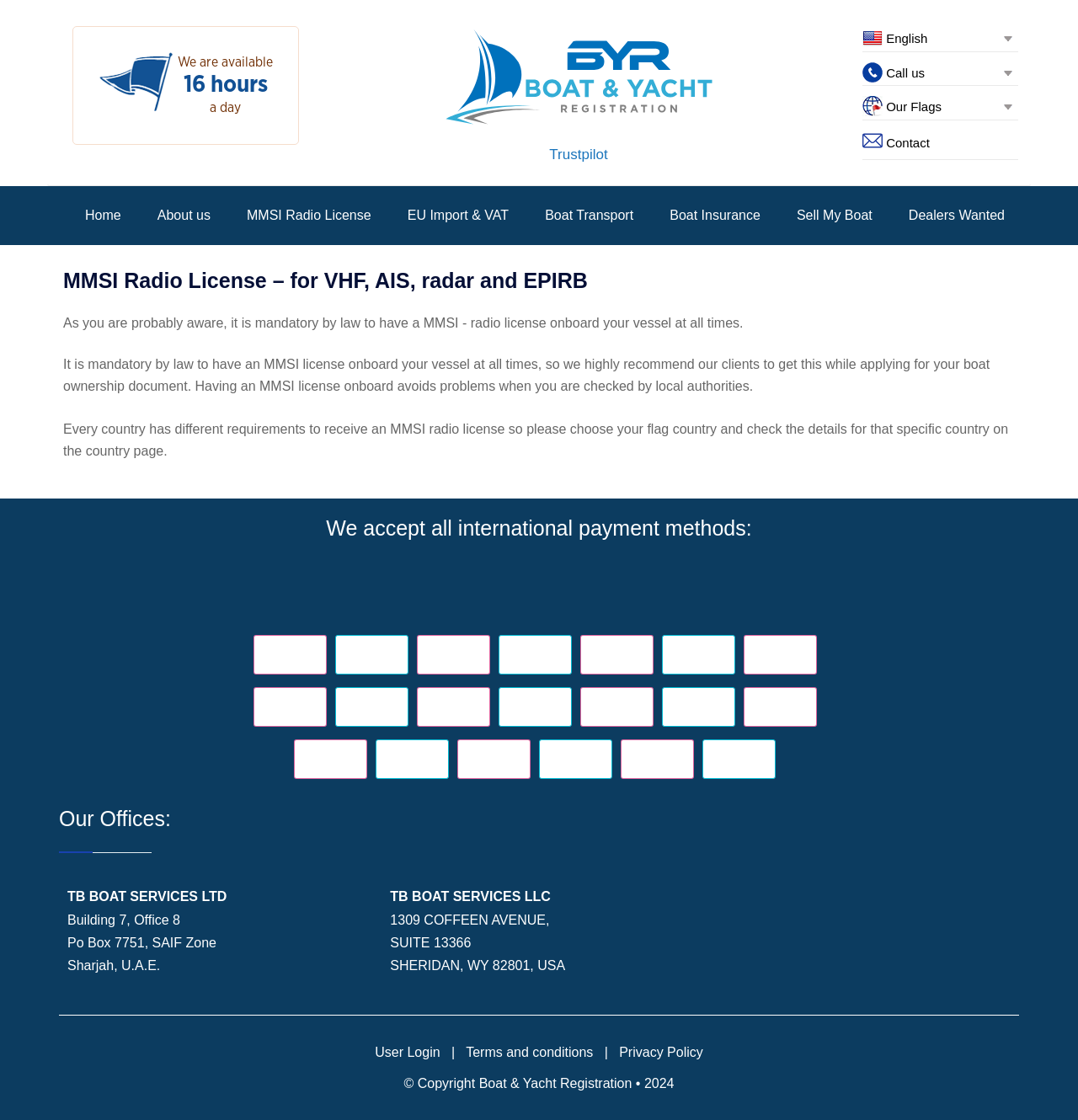What is the recommended action when applying for boat ownership documents?
Offer a detailed and exhaustive answer to the question.

The webpage recommends getting an MMSI license while applying for boat ownership documents to avoid problems with local authorities.